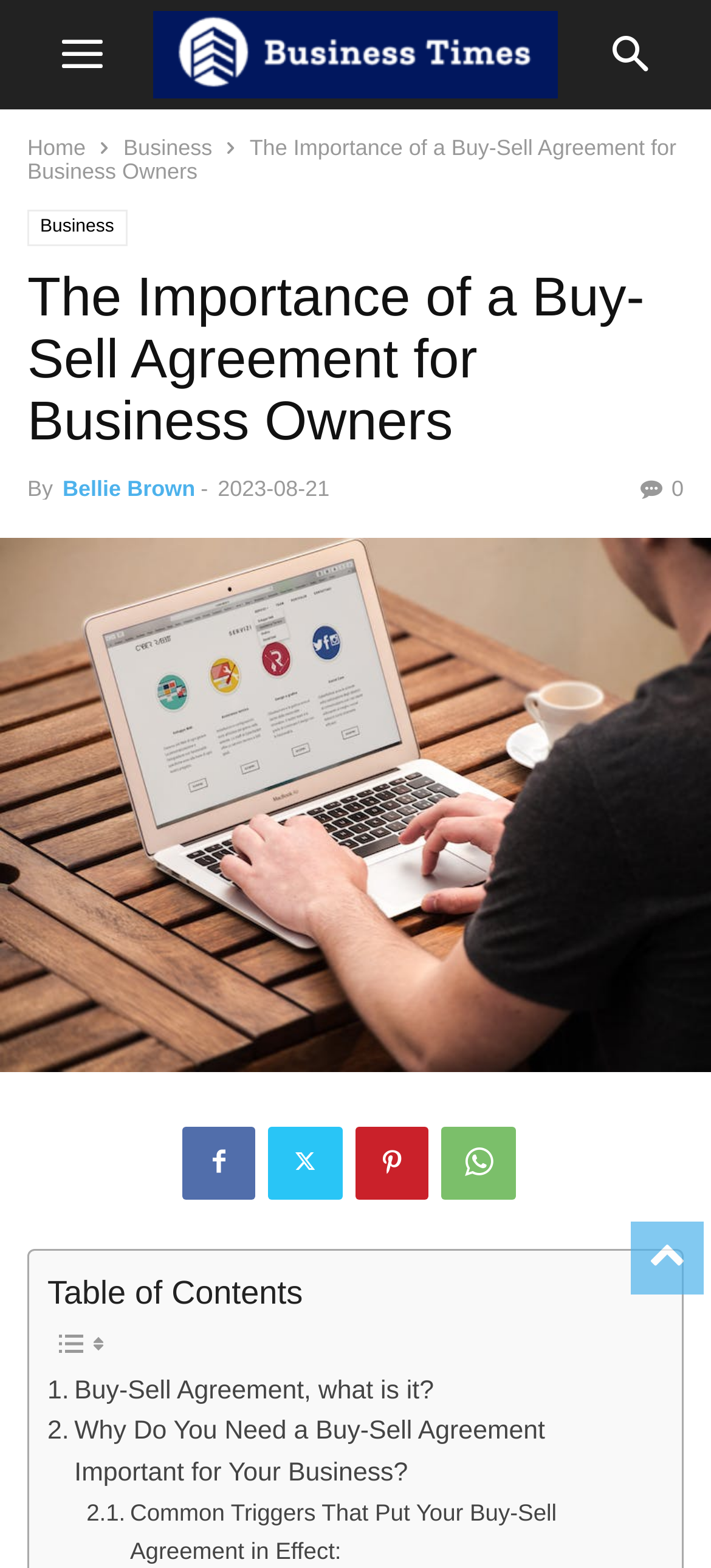Find and indicate the bounding box coordinates of the region you should select to follow the given instruction: "view business owners page".

[0.0, 0.692, 1.0, 0.712]